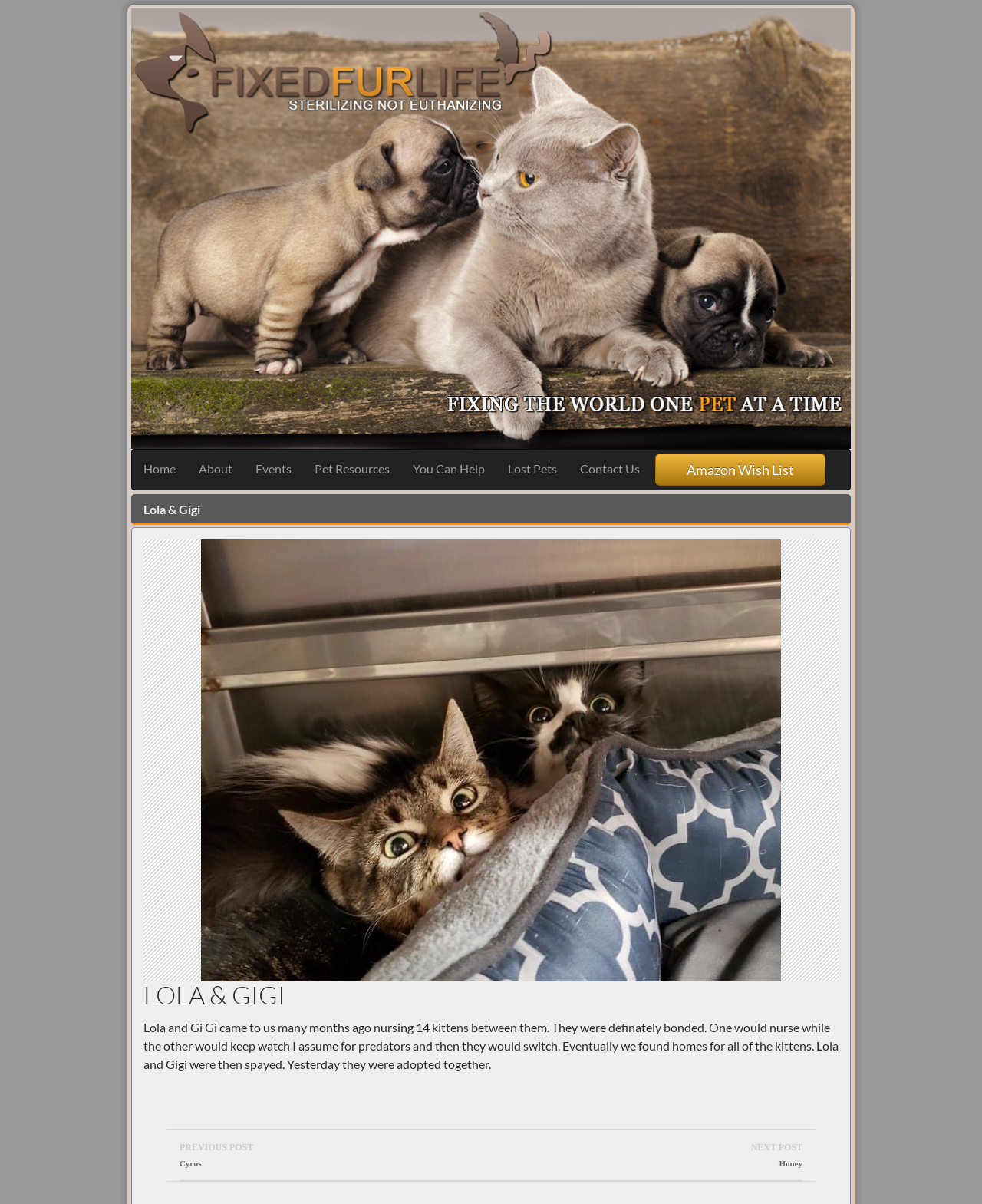Can you find the bounding box coordinates for the element that needs to be clicked to execute this instruction: "Read about Lola and Gigi"? The coordinates should be given as four float numbers between 0 and 1, i.e., [left, top, right, bottom].

[0.146, 0.417, 0.854, 0.428]